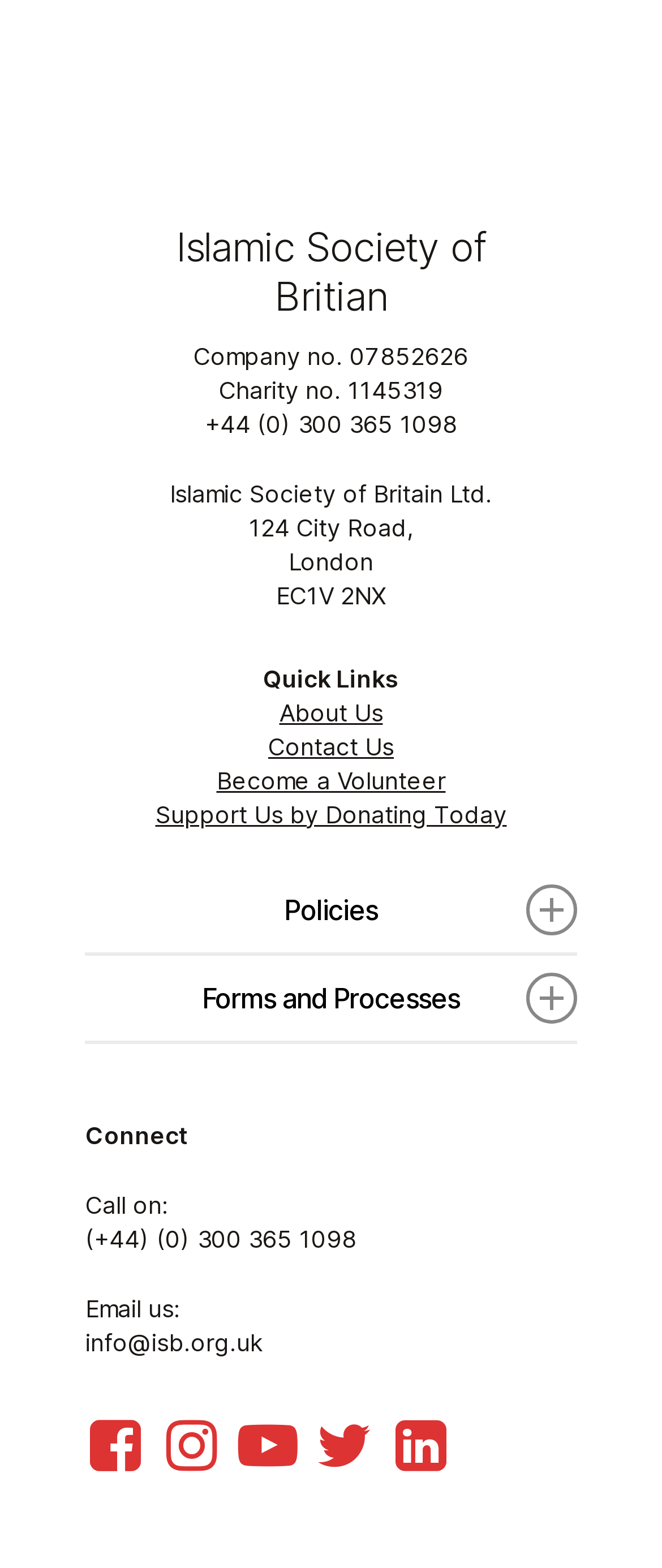Please answer the following question using a single word or phrase: What is the email address to contact Islamic Society of Britain?

info@isb.org.uk